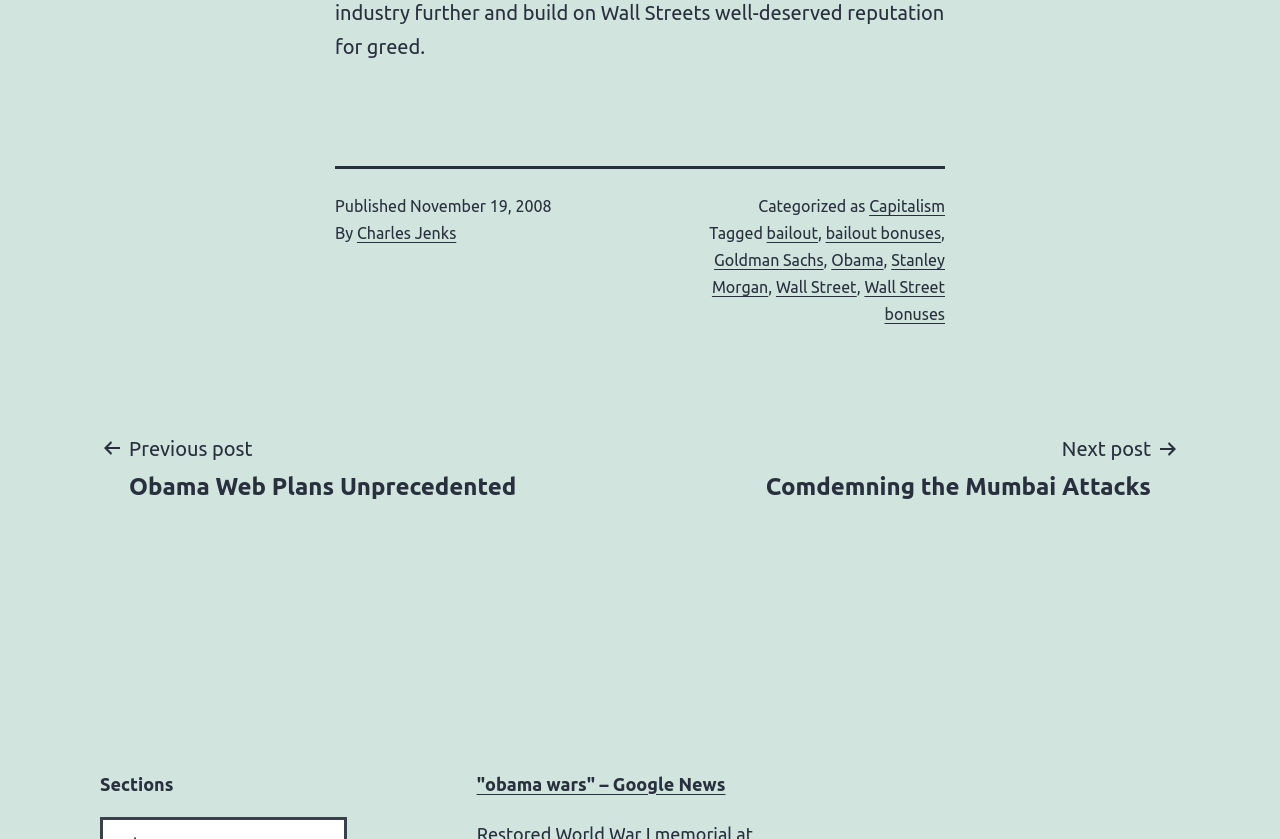Please mark the clickable region by giving the bounding box coordinates needed to complete this instruction: "Read about Capitalism".

[0.679, 0.234, 0.738, 0.256]